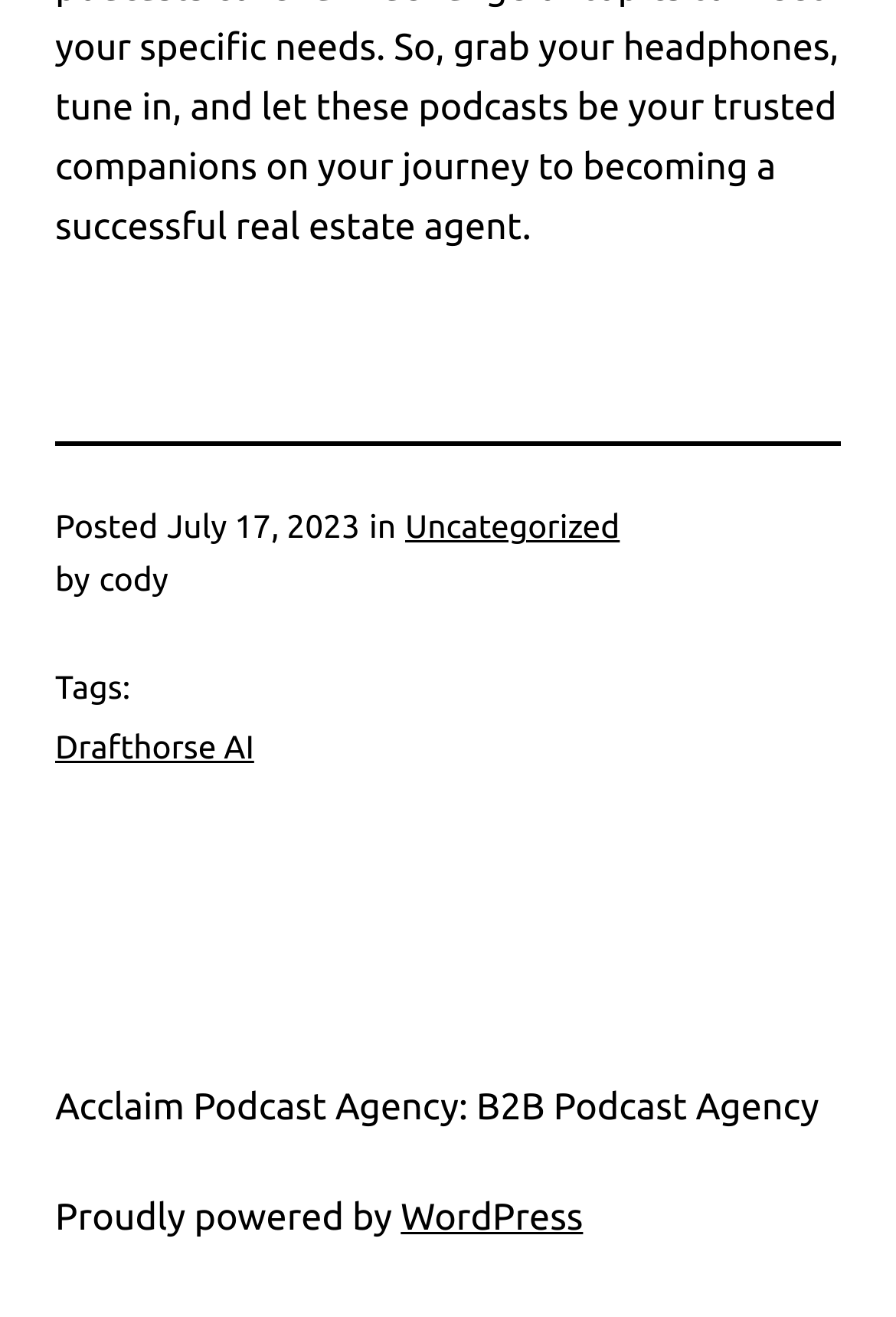Use one word or a short phrase to answer the question provided: 
What is the date of the post?

July 17, 2023